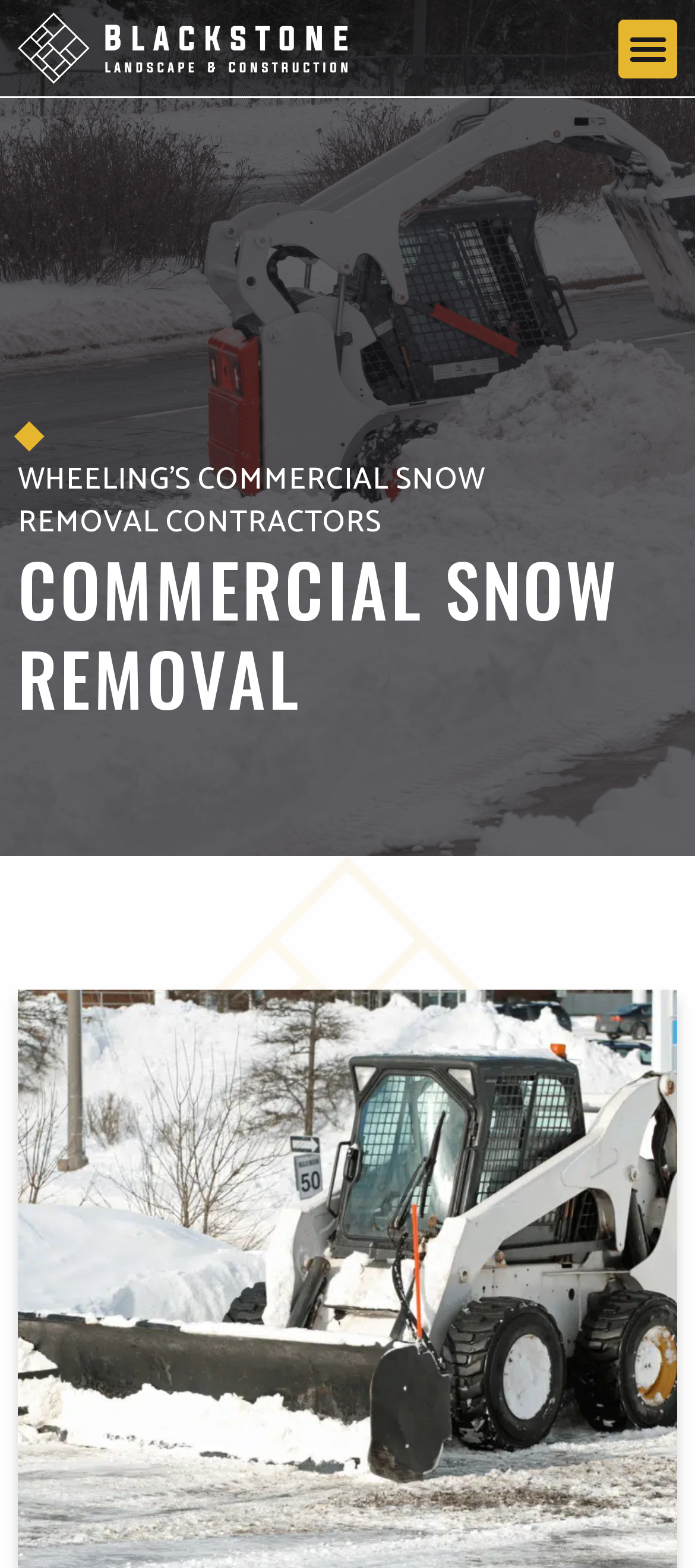Locate and provide the bounding box coordinates for the HTML element that matches this description: "Menu".

[0.89, 0.012, 0.974, 0.05]